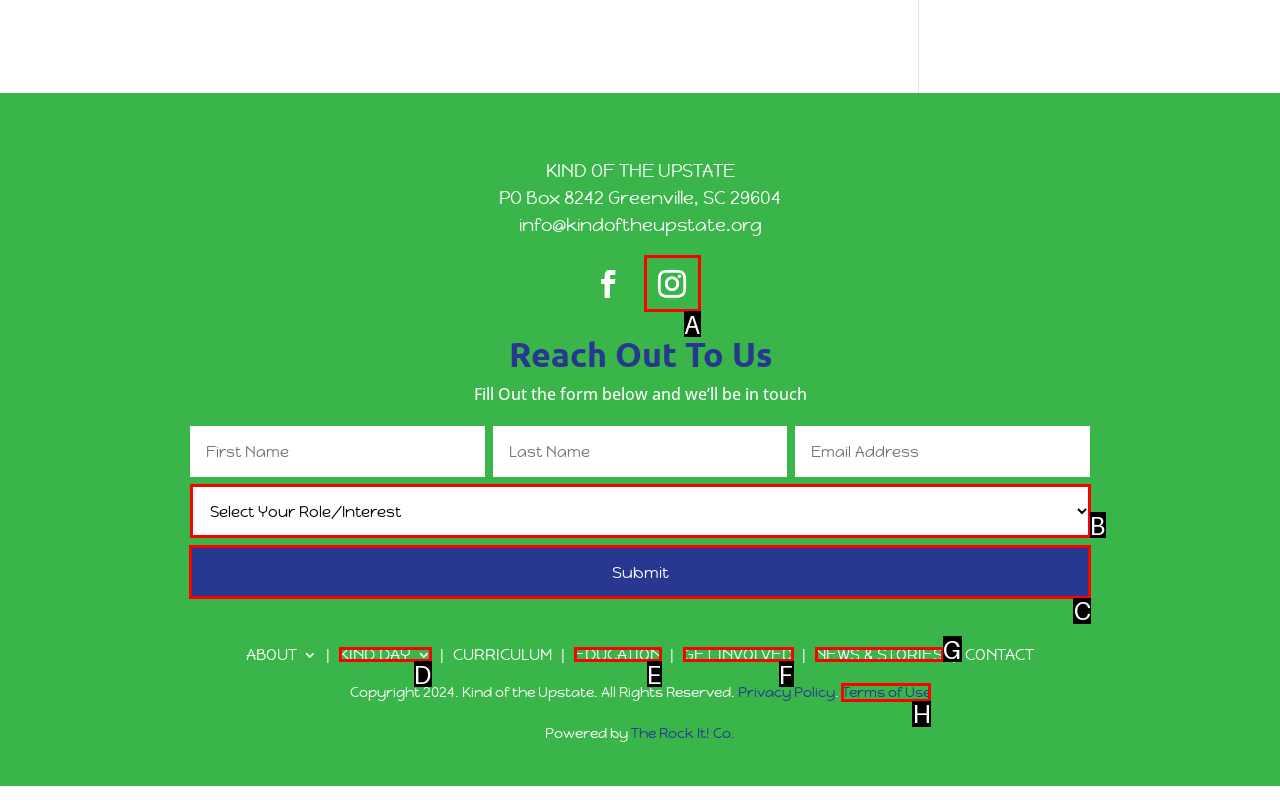Select the letter of the UI element you need to click to complete this task: Click Submit.

C